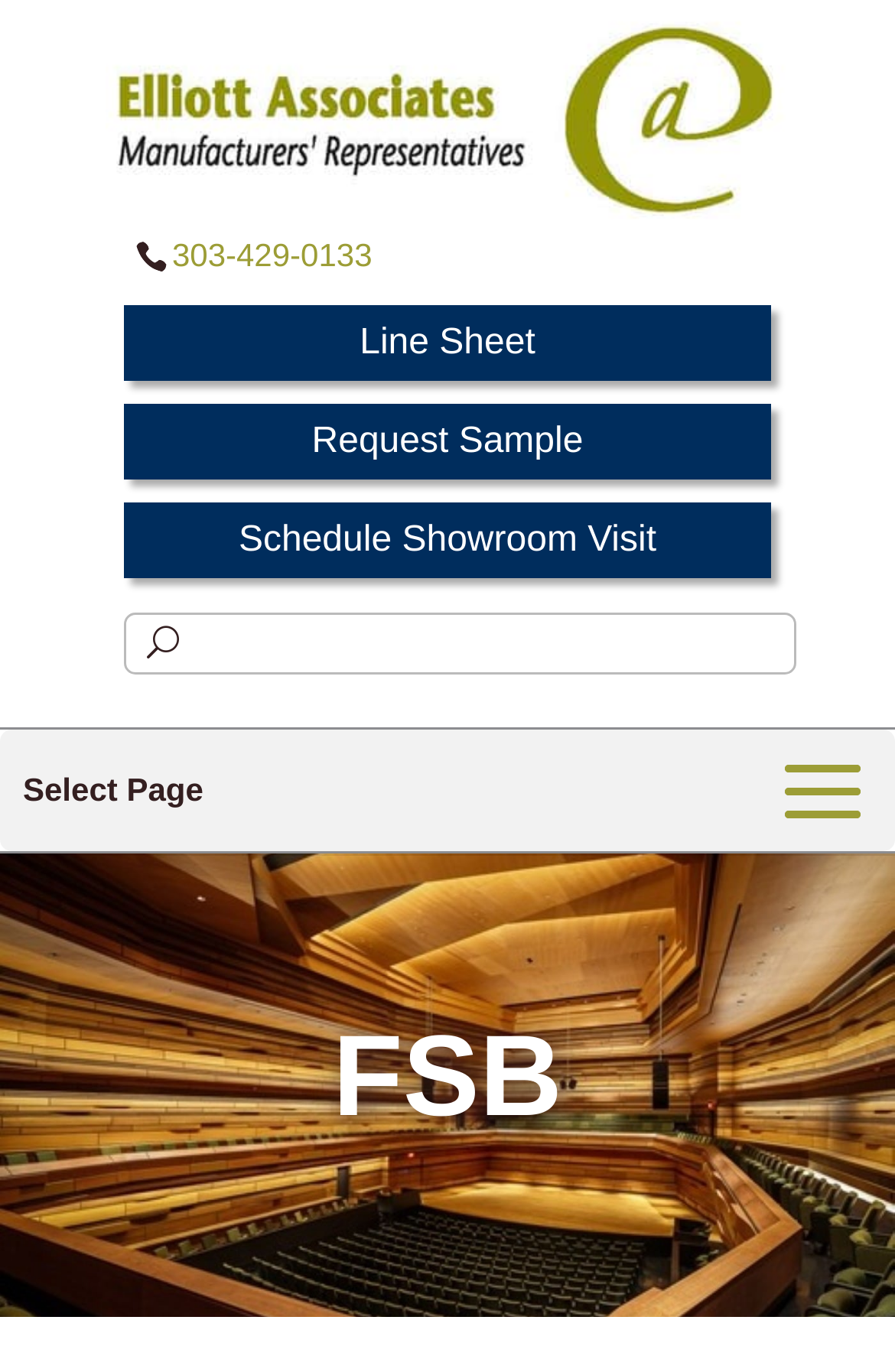Using the provided element description, identify the bounding box coordinates as (top-left x, top-left y, bottom-right x, bottom-right y). Ensure all values are between 0 and 1. Description: alt="Elliott Associates"

[0.118, 0.068, 0.882, 0.095]